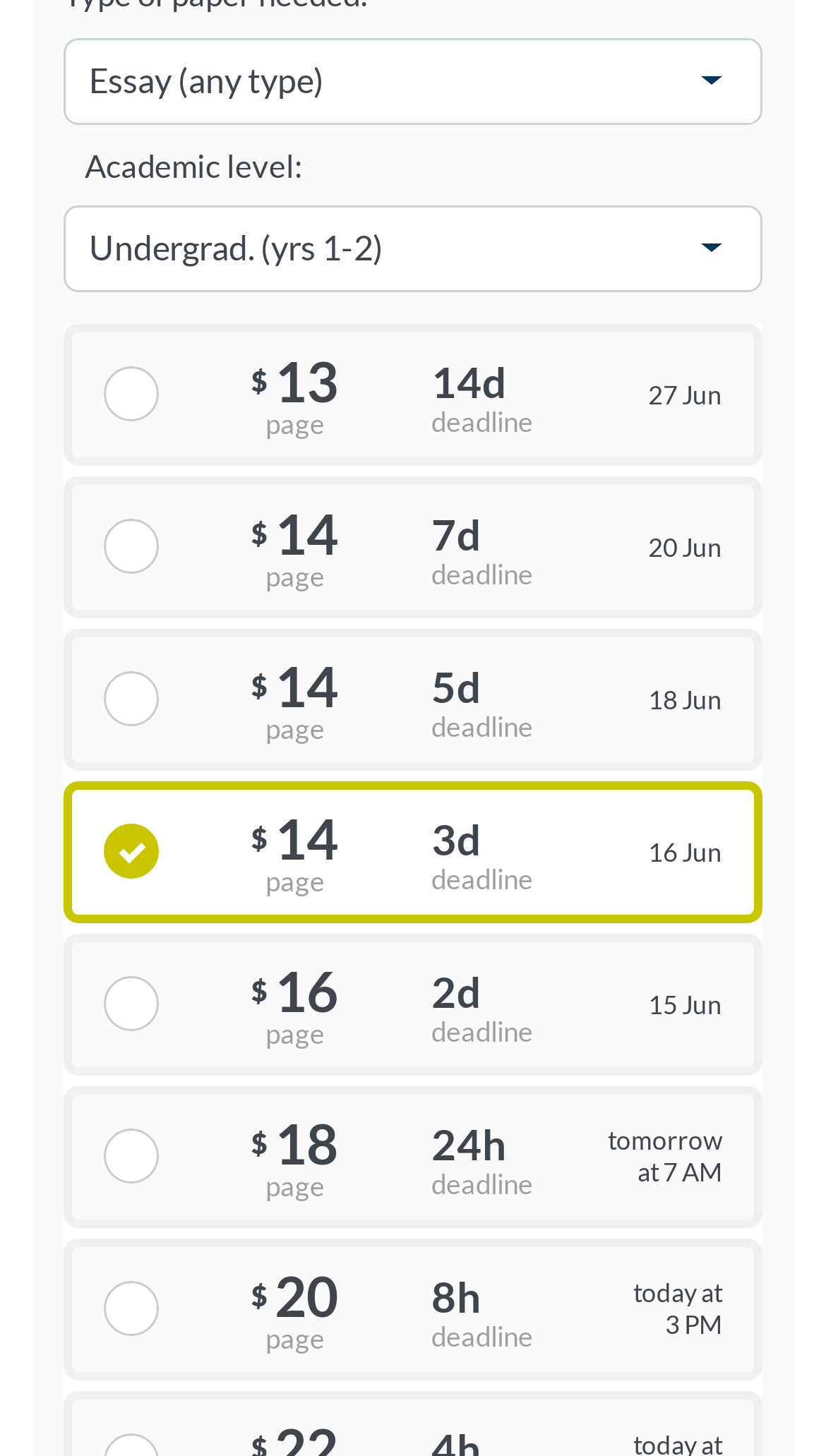Using the element description name="deadlineId" value="103190", predict the bounding box coordinates for the UI element. Provide the coordinates in (top-left x, top-left y, bottom-right x, bottom-right y) format with values ranging from 0 to 1.

[0.051, 0.568, 0.085, 0.587]